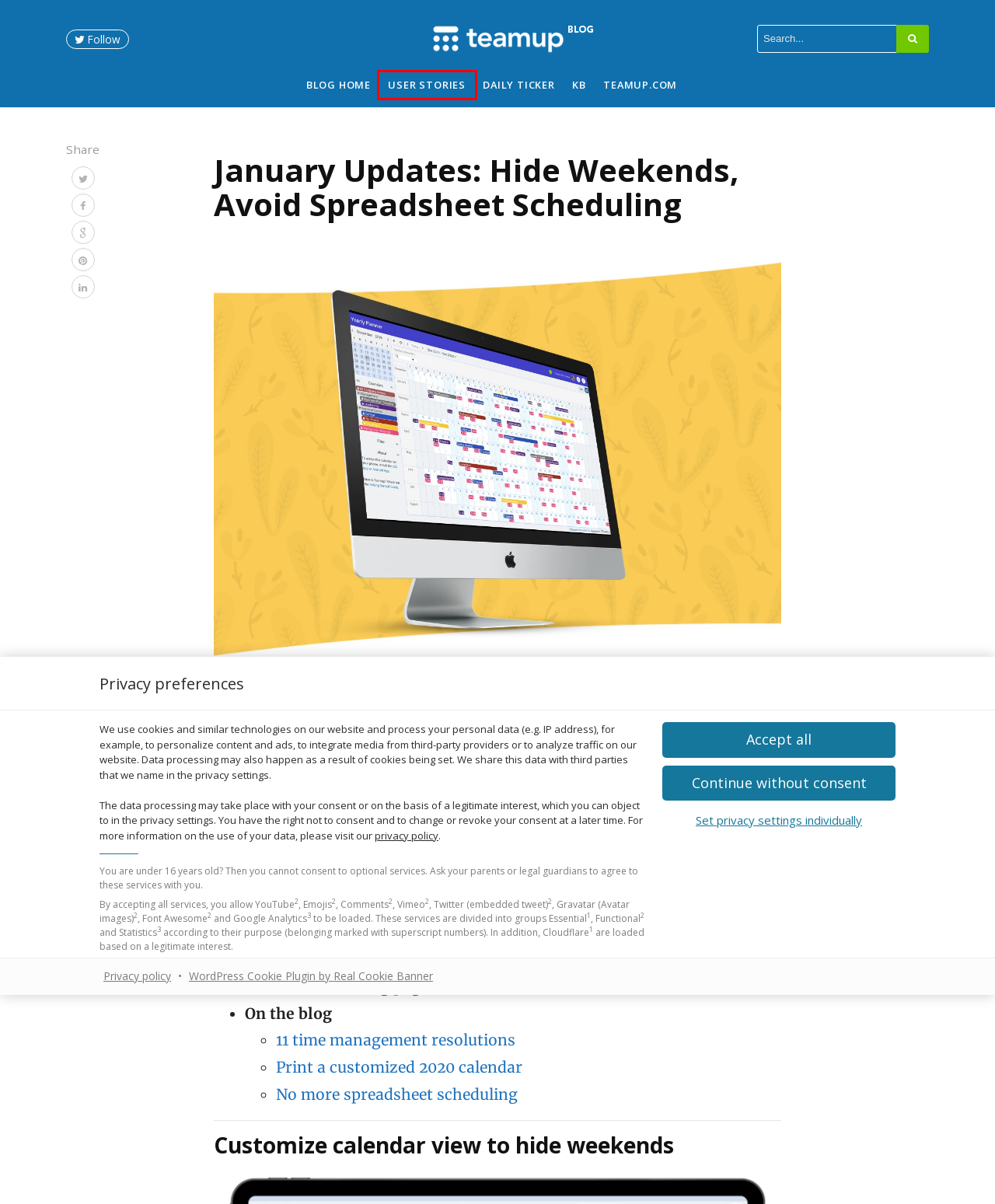You have a screenshot showing a webpage with a red bounding box highlighting an element. Choose the webpage description that best fits the new webpage after clicking the highlighted element. The descriptions are:
A. Teamup Blog | Organizing, scheduling, sharing simplified - The shared calendar for groups and teams
B. Daily Ticker | Teamup Blog %
C. Real Cookie Banner: GDPR & ePrivacy Cookie Consent
D. Privacy Policy - Teamup Calendar
E. User Stories Archives | Teamup Blog
F. Teamup Calendar for Groups, Team Scheduling, Resource Booking.
G. How to Manage Your Subscription Plan
H. Teamup Calendar | Shared calendar for groups. Organizing, scheduling and sharing simplified

E